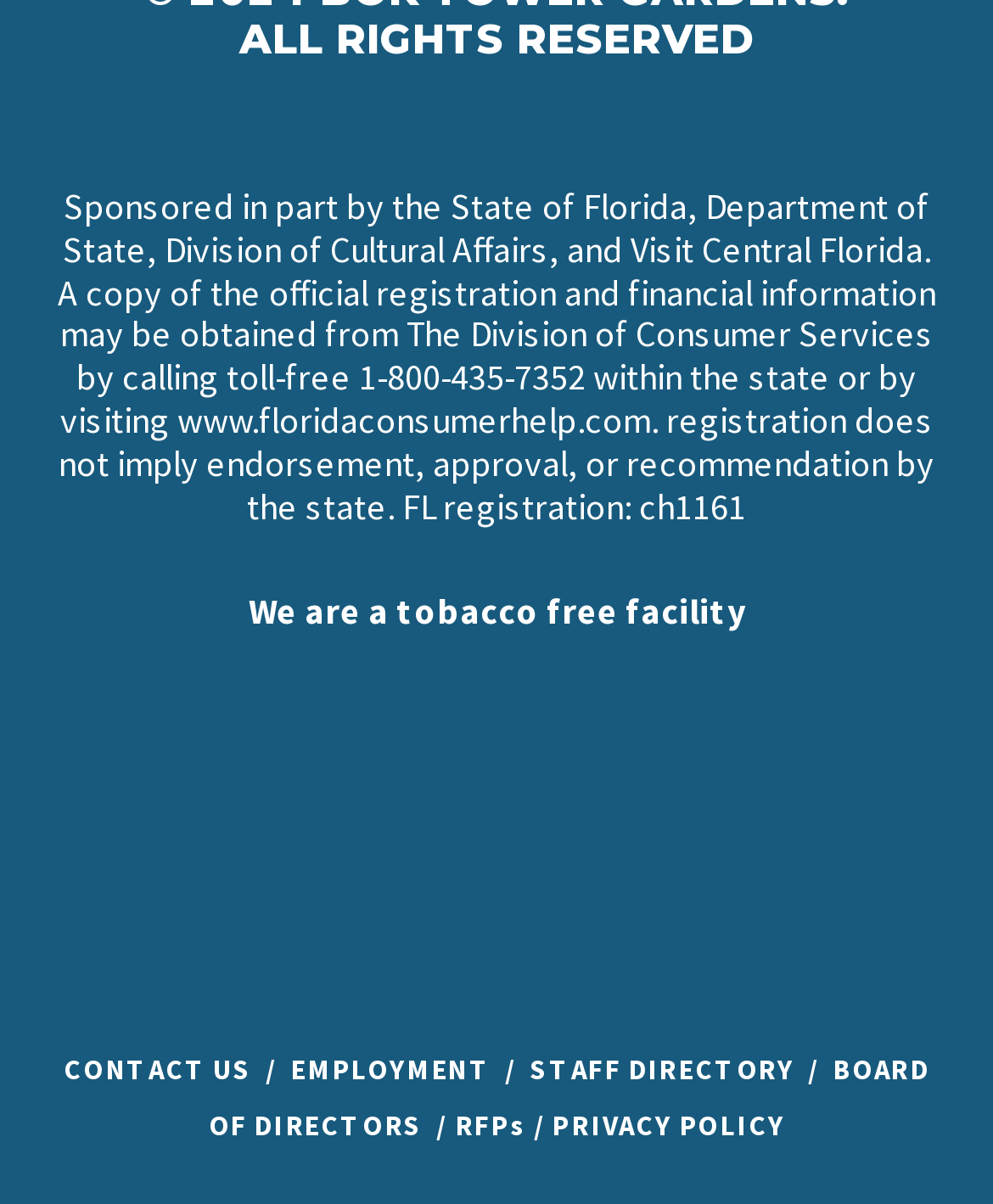Respond with a single word or phrase:
What is the registration number of the organization?

ch1161